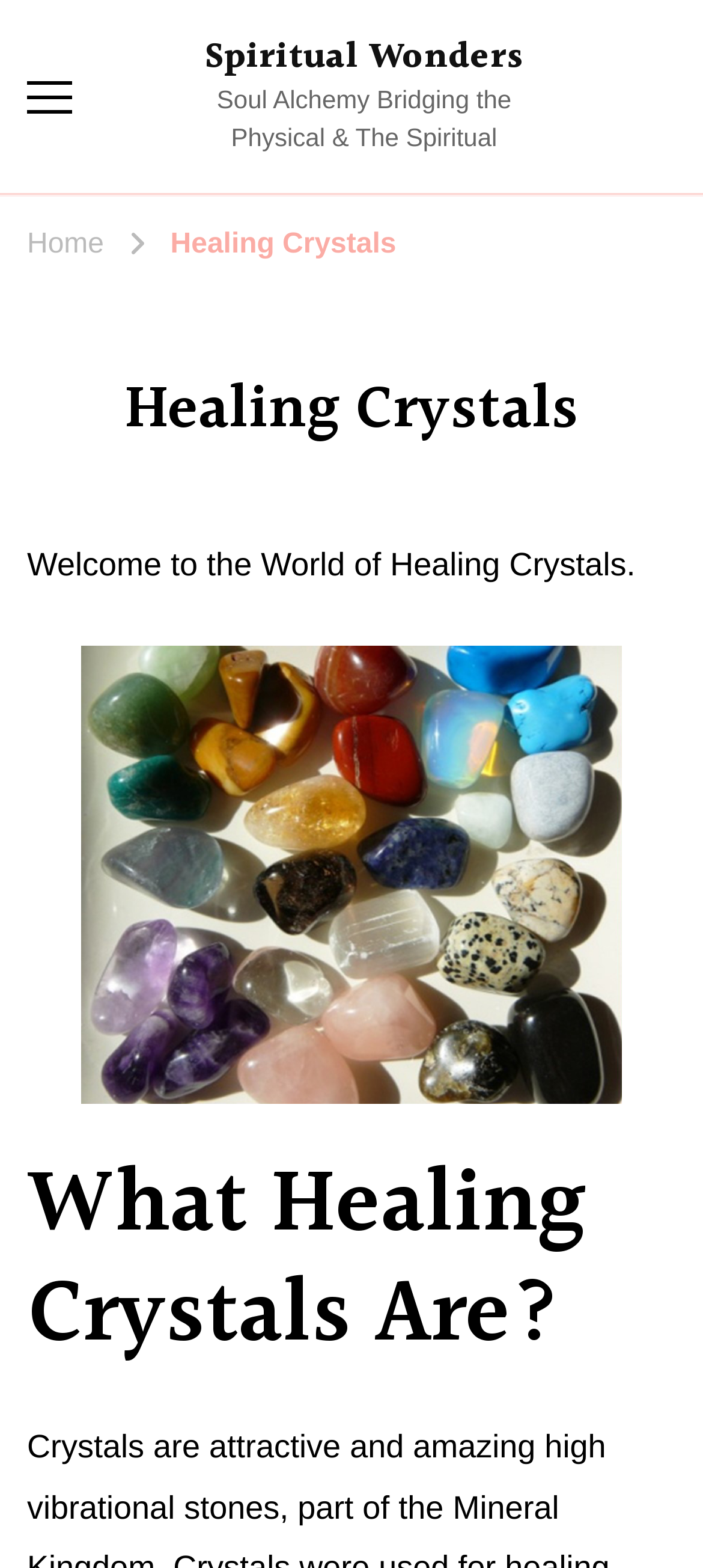Provide a short answer to the following question with just one word or phrase: What is the purpose of healing crystals?

Healing